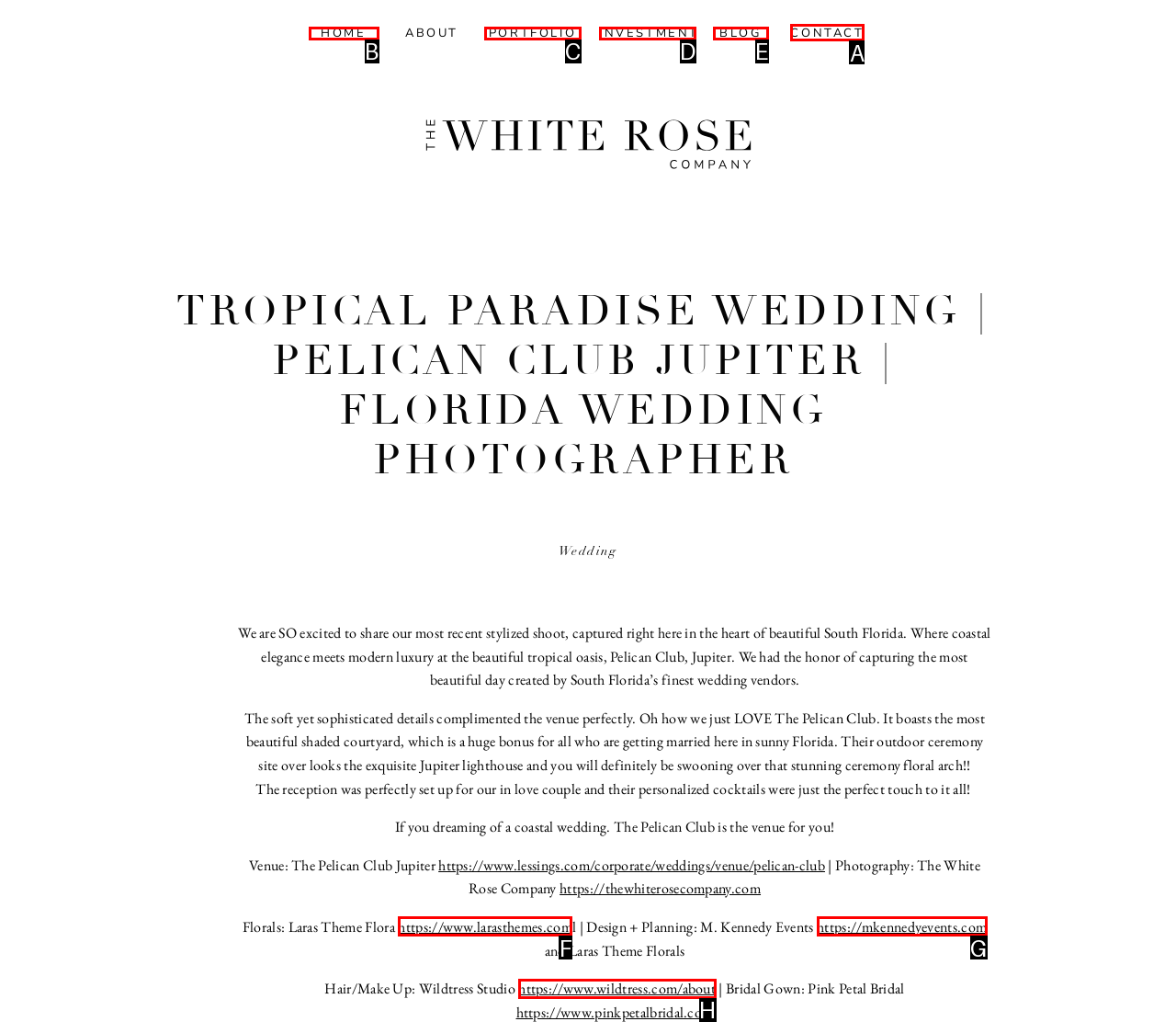Tell me which option I should click to complete the following task: Click on CONTACT Answer with the option's letter from the given choices directly.

A